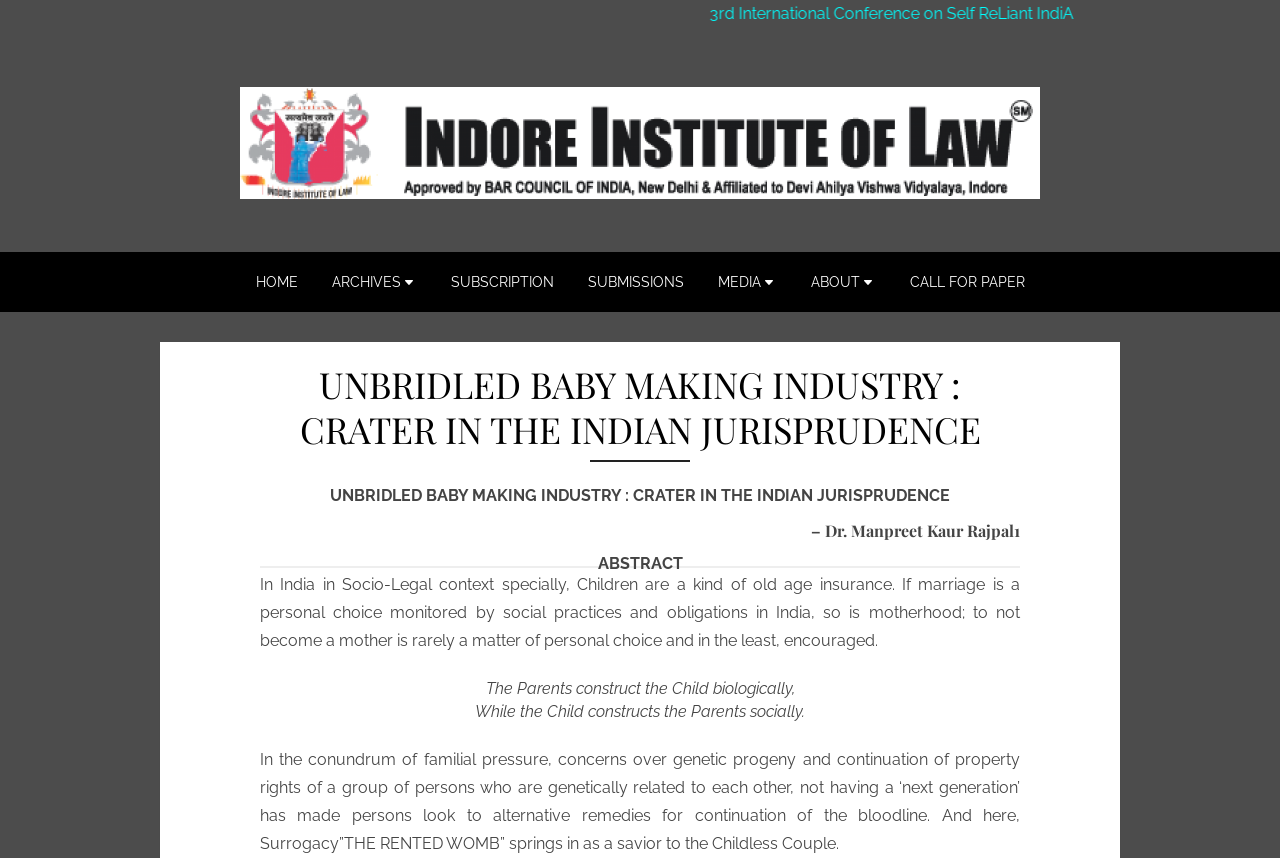Please provide the main heading of the webpage content.

UNBRIDLED BABY MAKING INDUSTRY : CRATER IN THE INDIAN JURISPRUDENCE